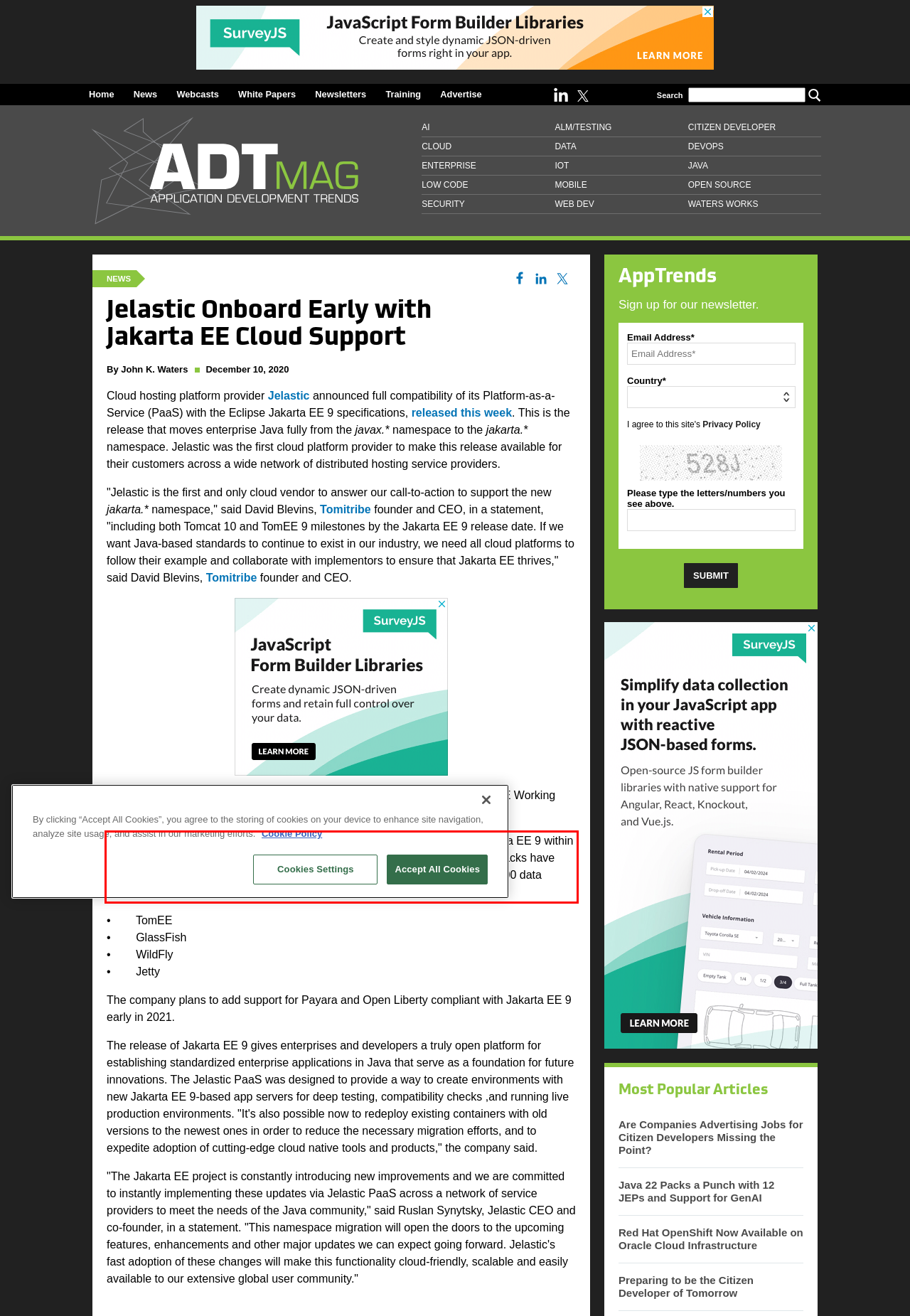Using the webpage screenshot, recognize and capture the text within the red bounding box.

For the last several months, the Jelastic PaaS team has been integrating Jakarta EE 9 within the cloud platform. The certified container images with the following software stacks have been updated and are now available for Jelastic customers across more than 100 data centers: